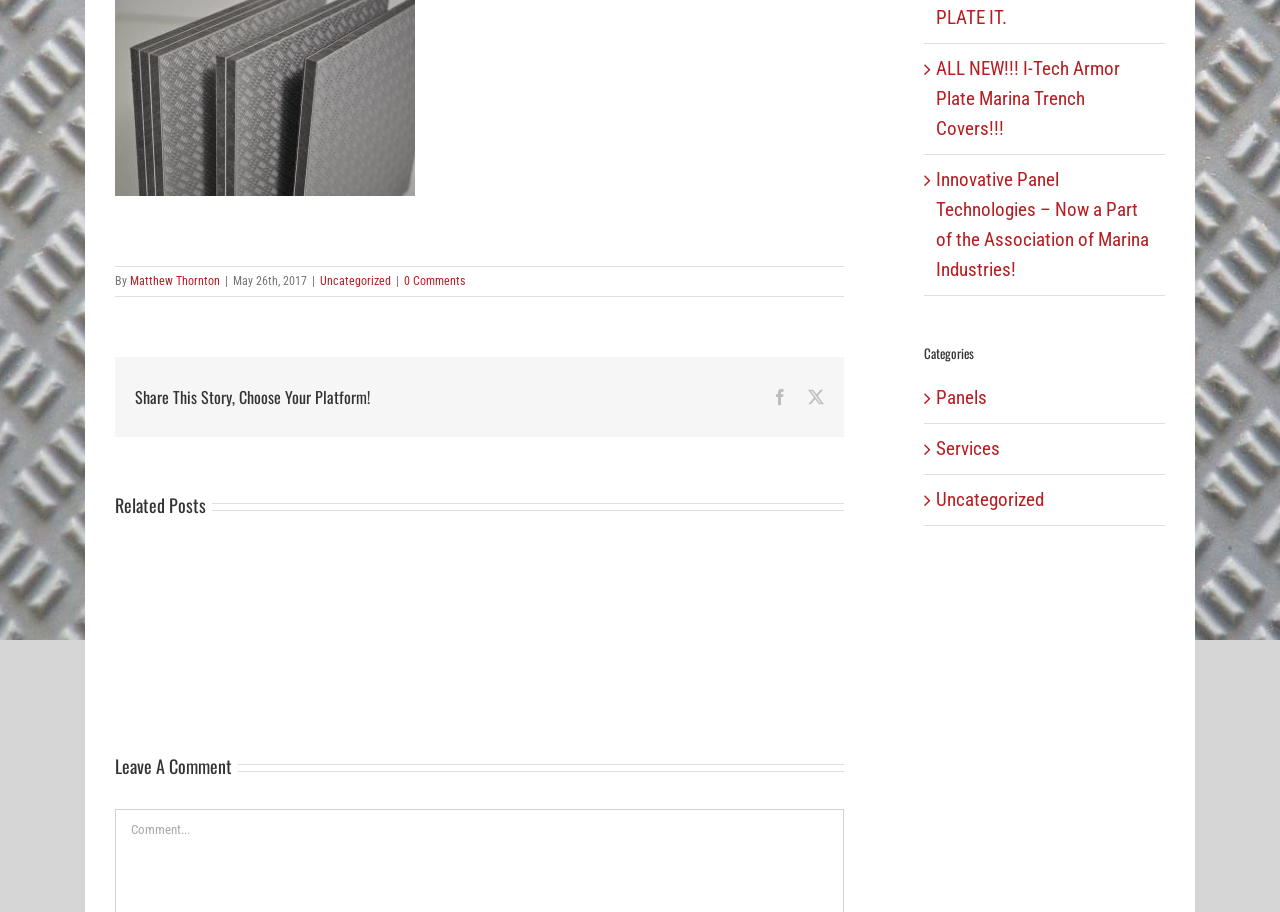Locate the bounding box coordinates of the UI element described by: "About IPT". Provide the coordinates as four float numbers between 0 and 1, formatted as [left, top, right, bottom].

[0.09, 0.431, 0.141, 0.453]